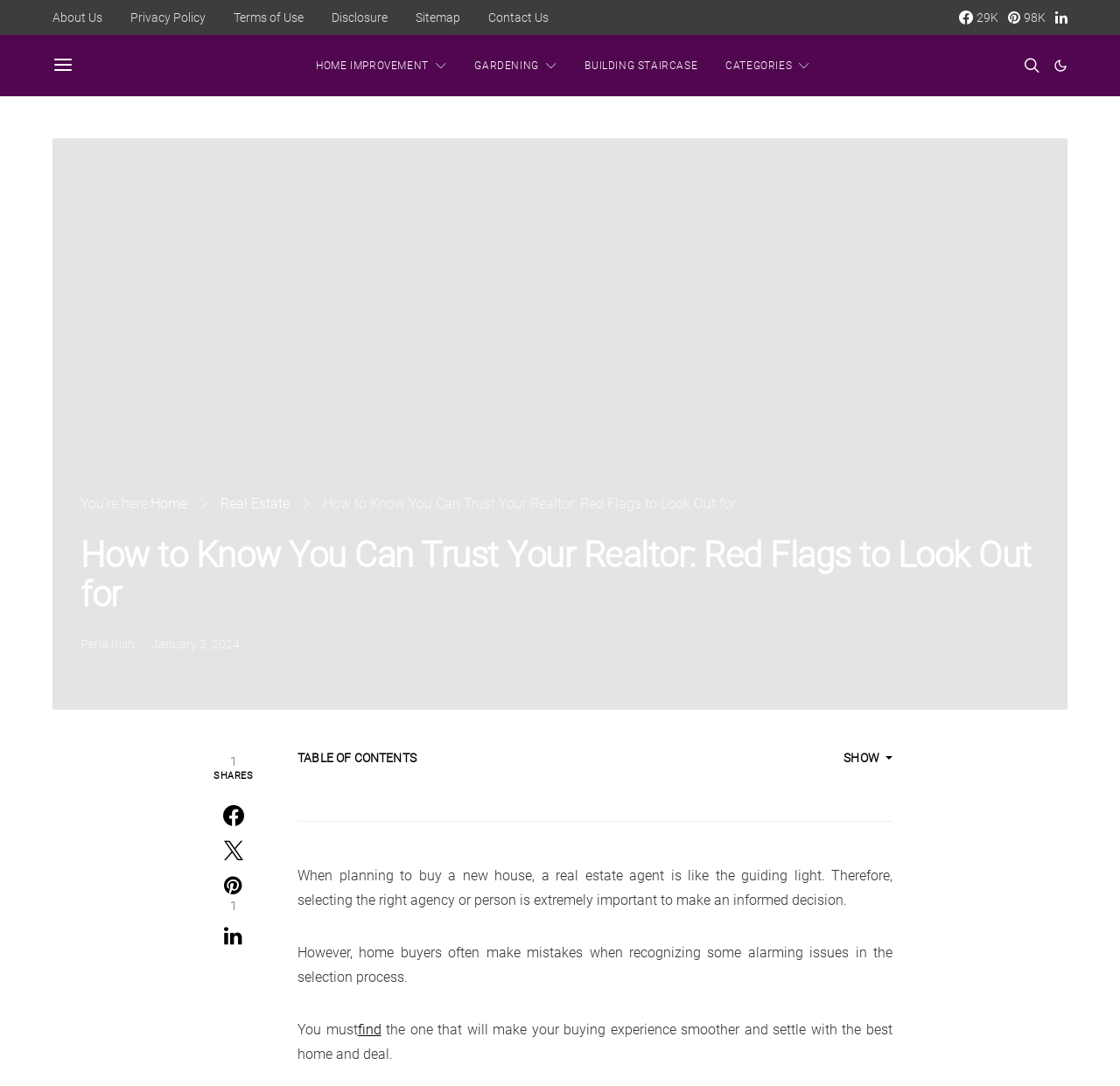Provide a single word or phrase to answer the given question: 
What is the topic of the article?

Real Estate